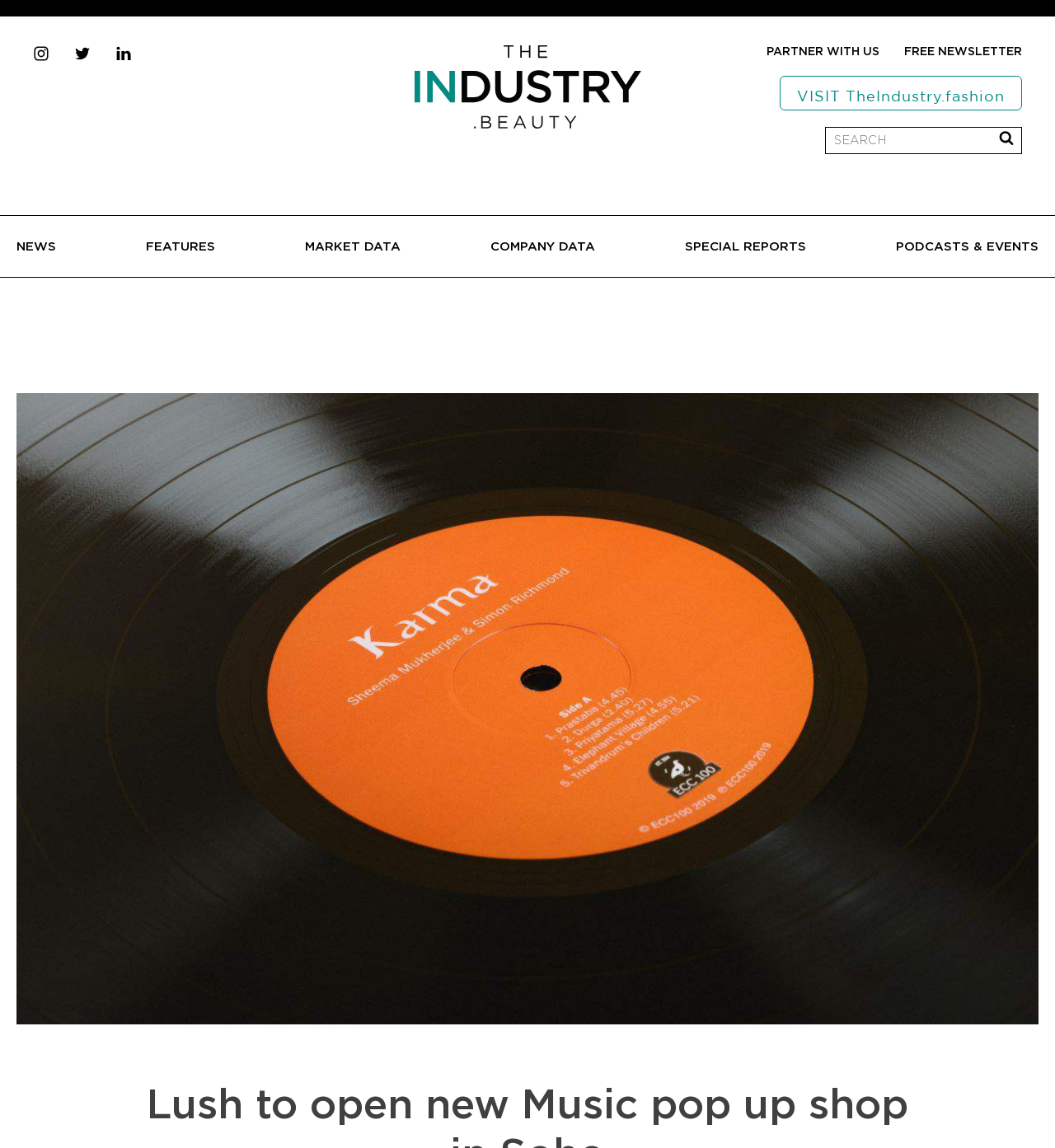Answer in one word or a short phrase: 
How many social media links are there?

3